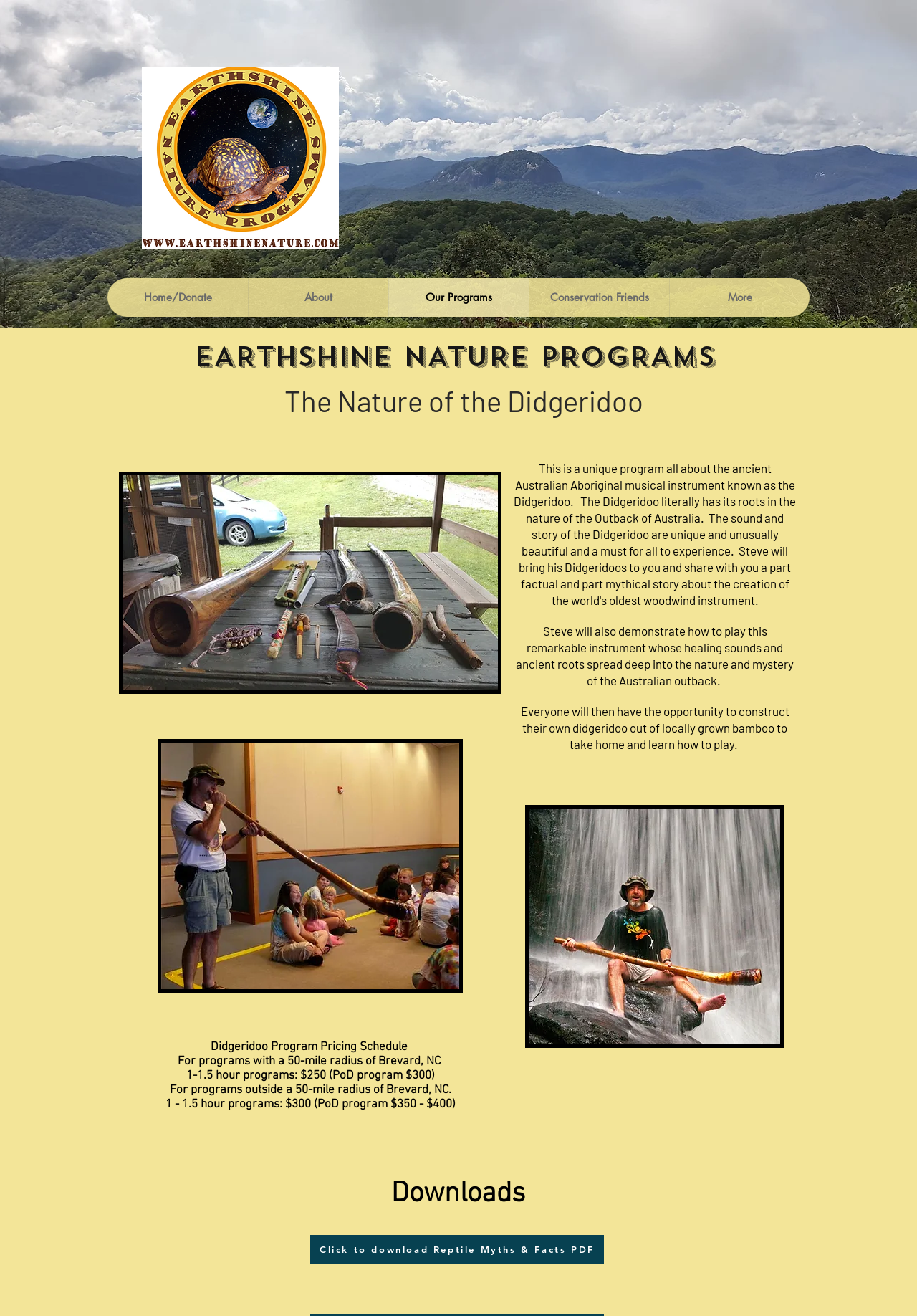What is the main topic of this webpage?
With the help of the image, please provide a detailed response to the question.

Based on the webpage content, the main topic is about the didgeridoo, an Australian instrument, and its related programs and activities.